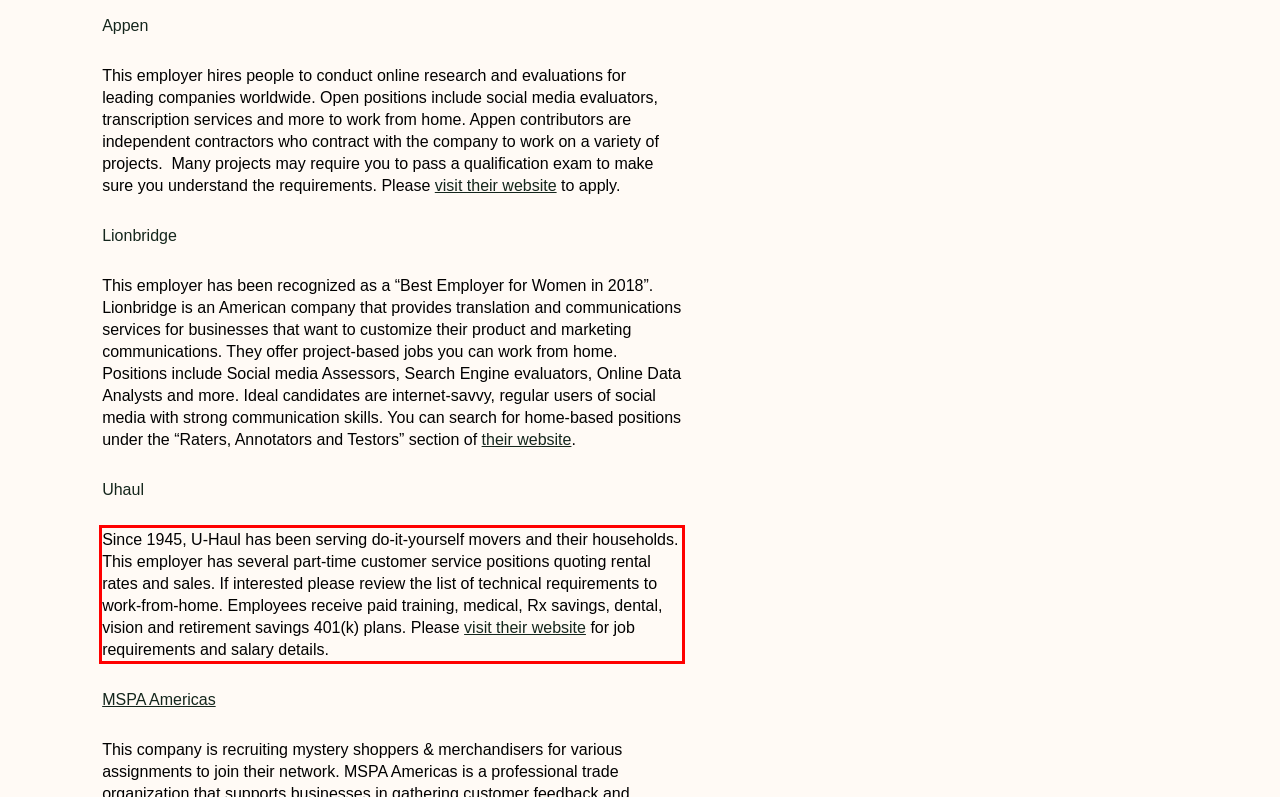You are given a screenshot showing a webpage with a red bounding box. Perform OCR to capture the text within the red bounding box.

Since 1945, U-Haul has been serving do-it-yourself movers and their households. This employer has several part-time customer service positions quoting rental rates and sales. If interested please review the list of technical requirements to work-from-home. Employees receive paid training, medical, Rx savings, dental, vision and retirement savings 401(k) plans. Please visit their website for job requirements and salary details.